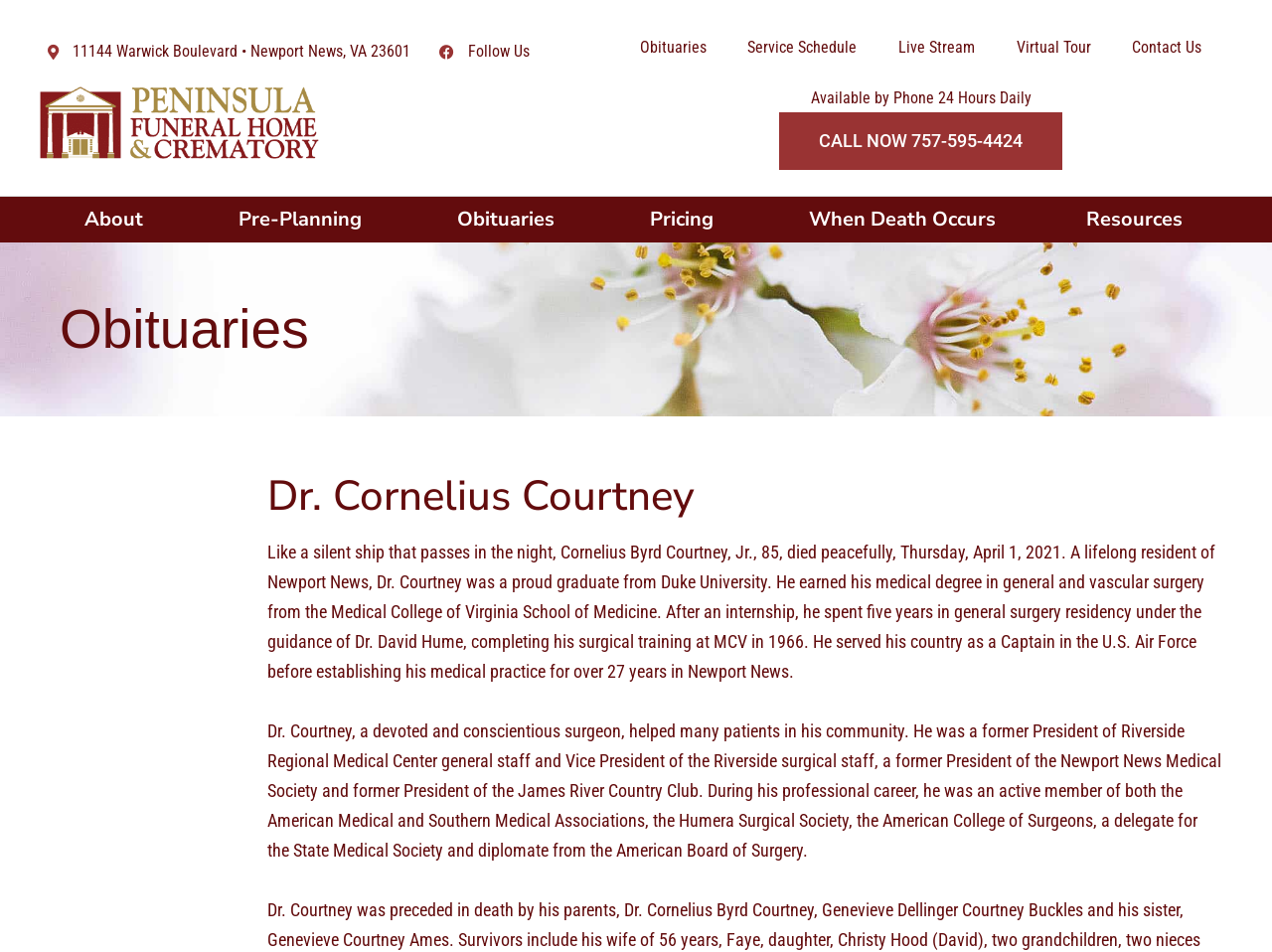Can you show the bounding box coordinates of the region to click on to complete the task described in the instruction: "Follow Us on social media"?

[0.342, 0.039, 0.416, 0.07]